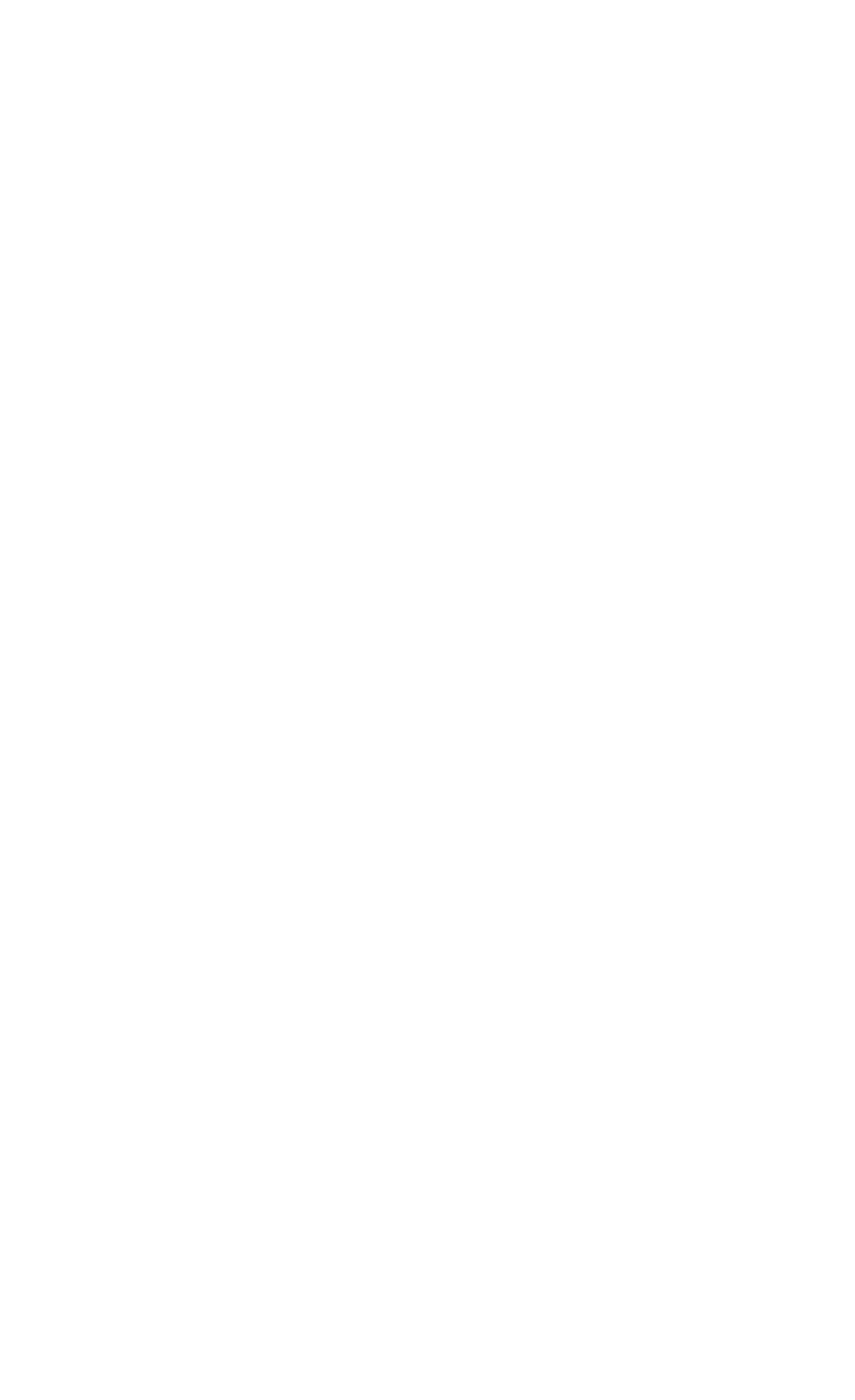Give a short answer to this question using one word or a phrase:
How many digital engineering services are listed?

15